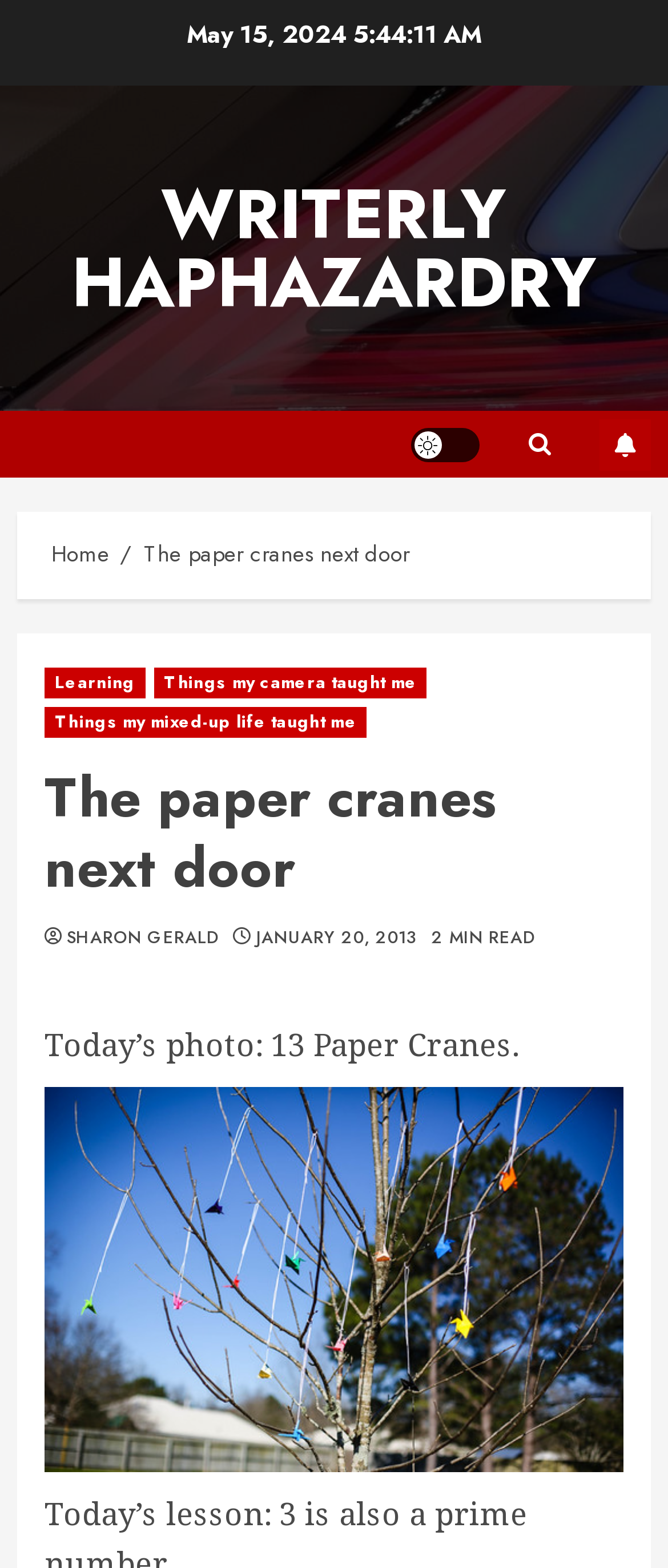Please identify the bounding box coordinates of the element on the webpage that should be clicked to follow this instruction: "Click on the 'WRITERLY HAPHAZARDRY' link". The bounding box coordinates should be given as four float numbers between 0 and 1, formatted as [left, top, right, bottom].

[0.106, 0.105, 0.894, 0.212]